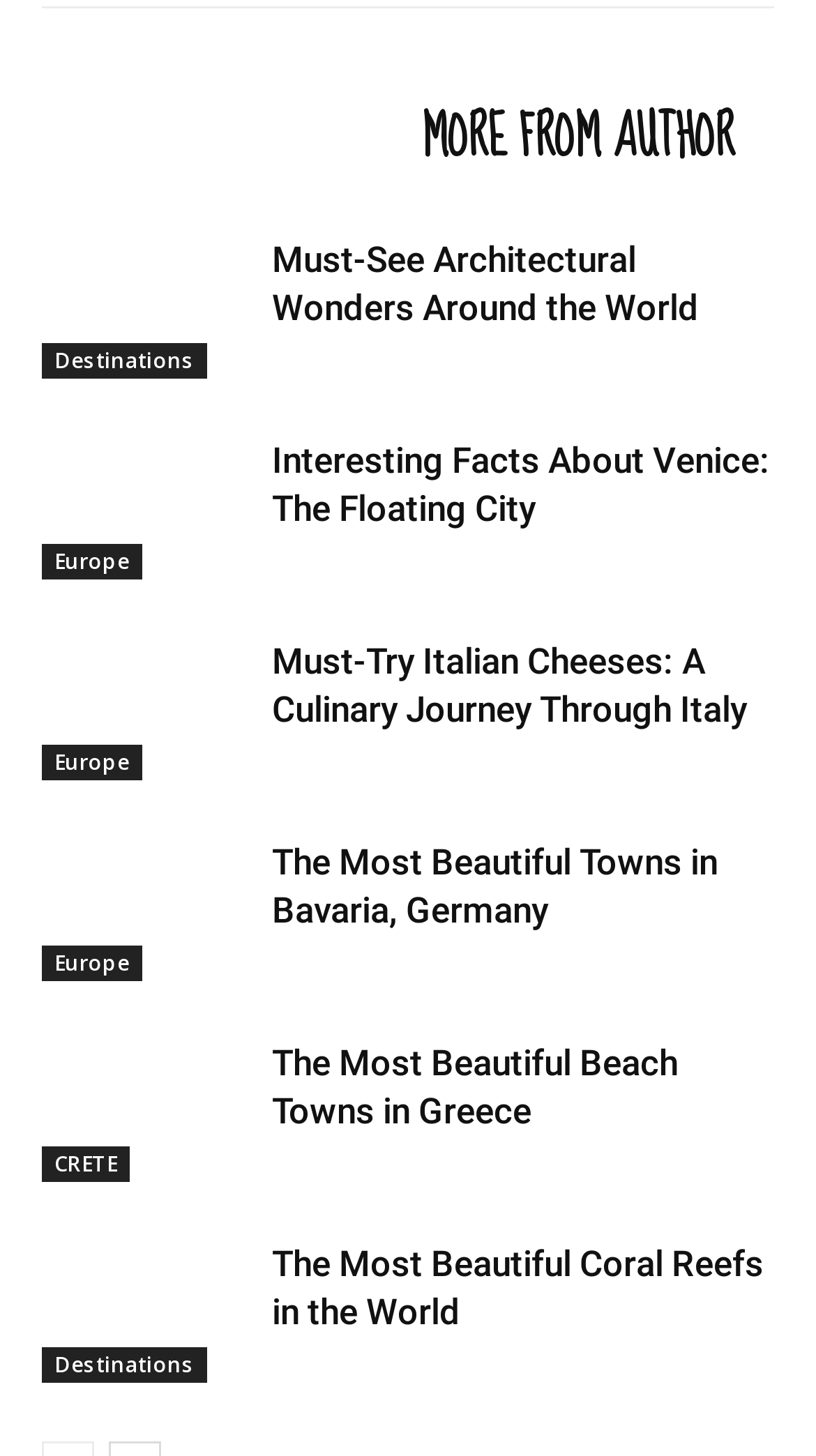Find the bounding box of the UI element described as follows: "MORE FROM AUTHOR".

[0.487, 0.065, 0.931, 0.12]